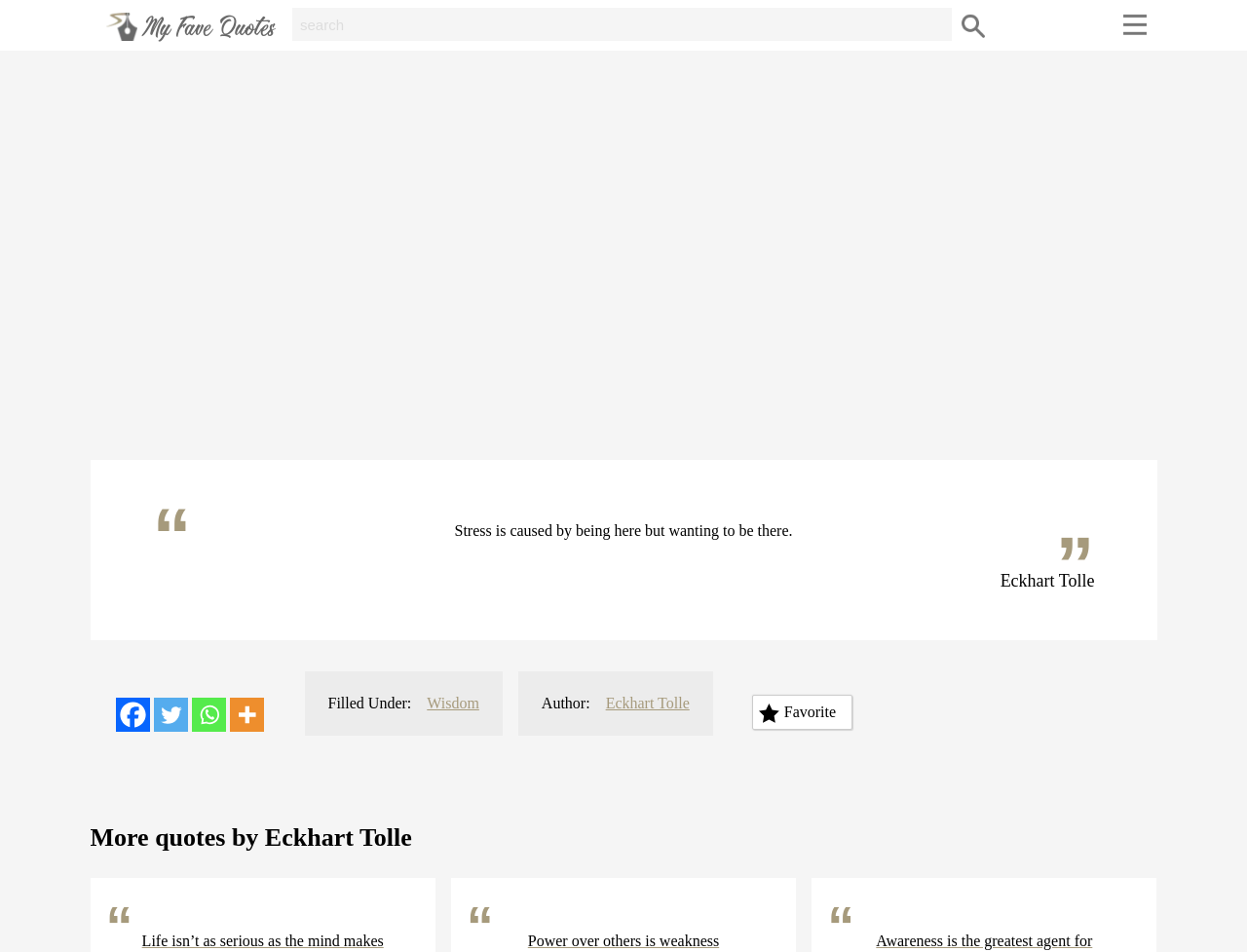Who is the author of the quote?
Use the screenshot to answer the question with a single word or phrase.

Eckhart Tolle